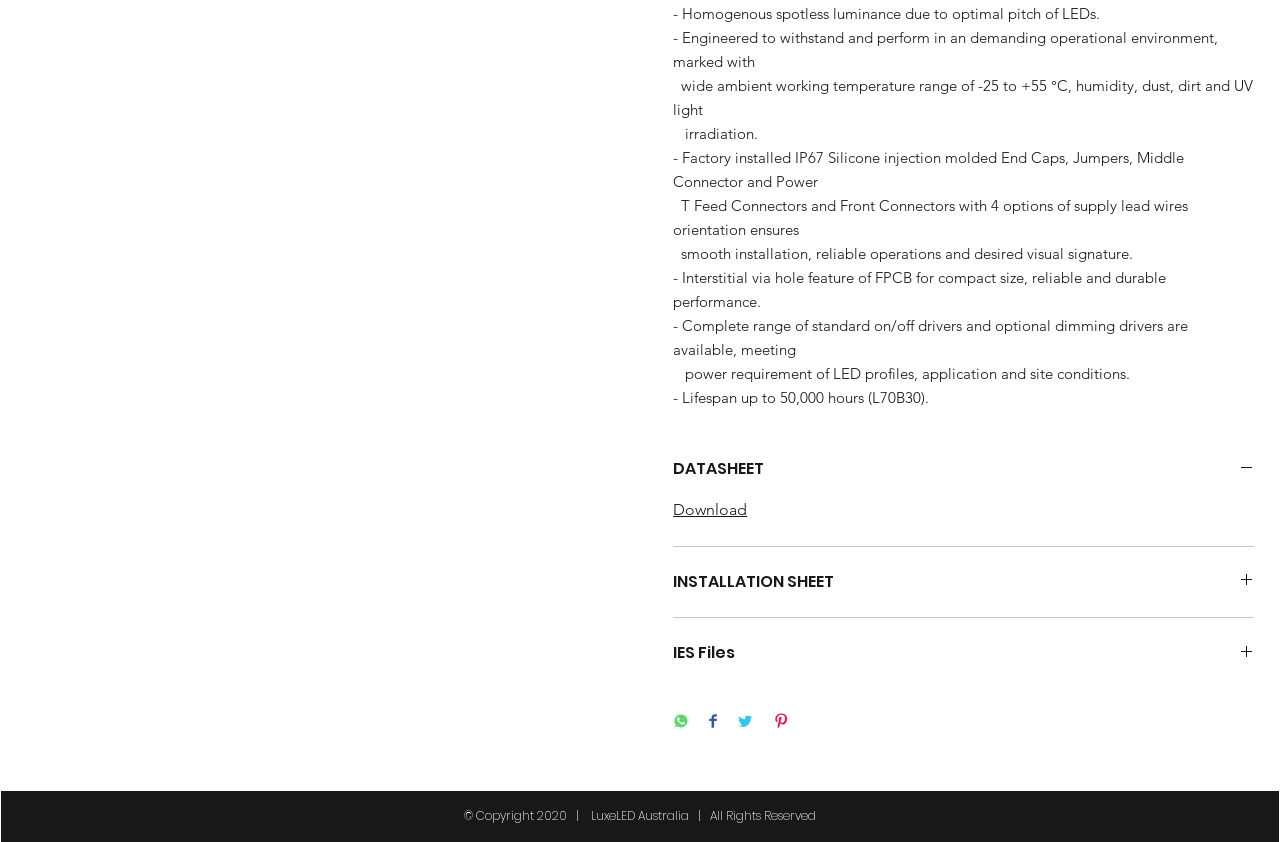Determine the bounding box coordinates in the format (top-left x, top-left y, bottom-right x, bottom-right y). Ensure all values are floating point numbers between 0 and 1. Identify the bounding box of the UI element described by: Download

[0.526, 0.812, 0.584, 0.834]